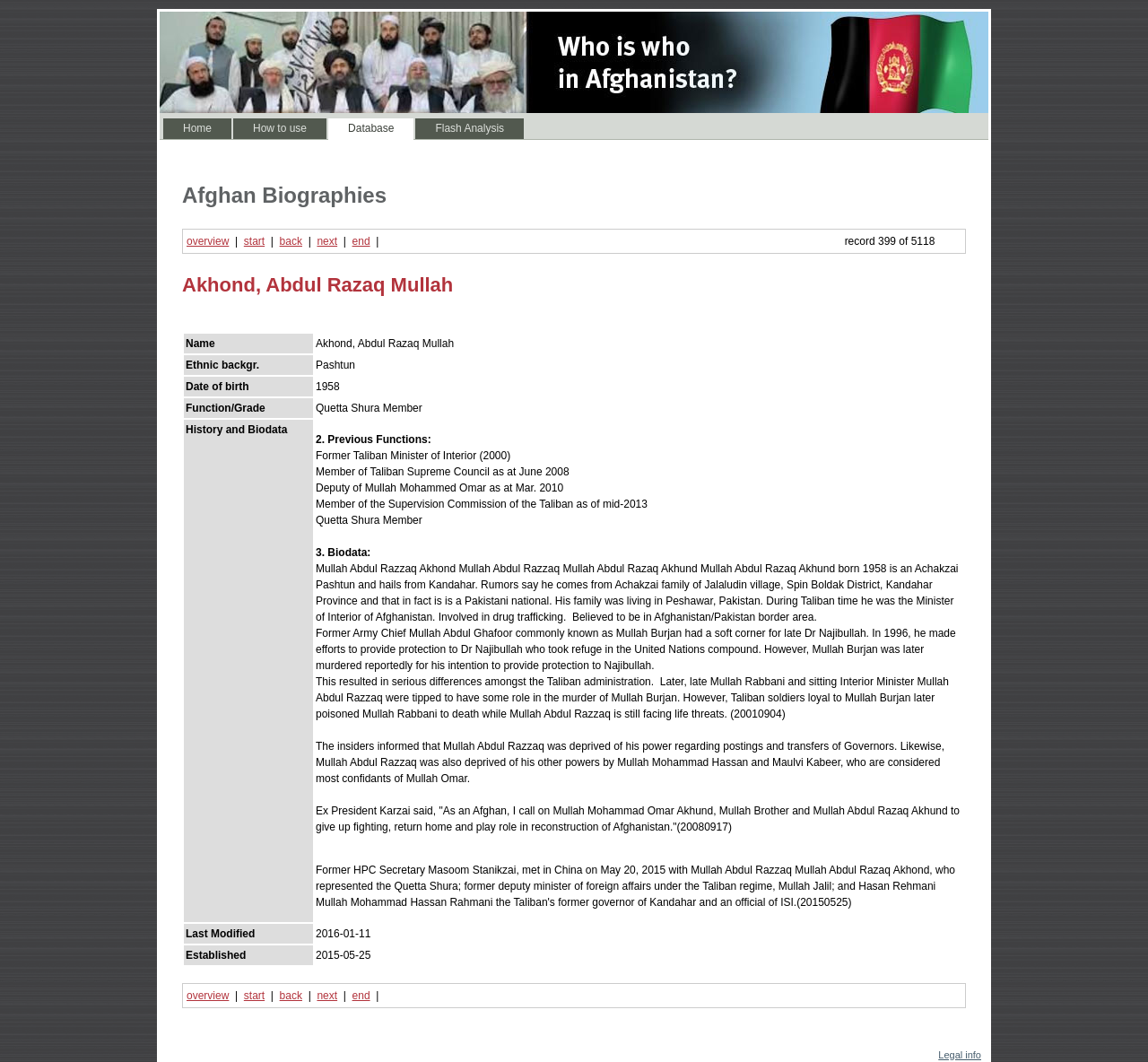Utilize the details in the image to thoroughly answer the following question: How many records are there in the database?

According to the text 'record 399 of 5118', there are 5118 records in the database.